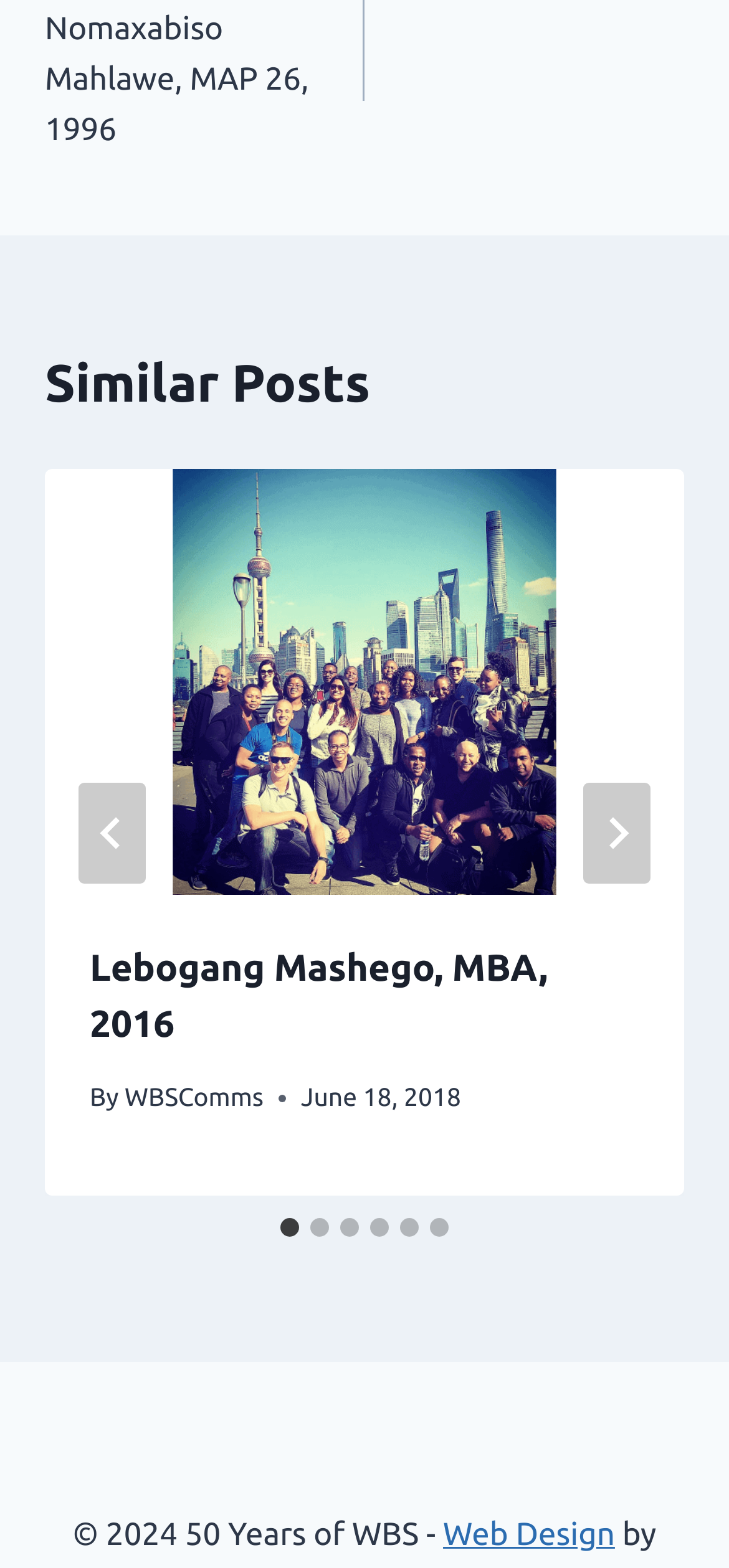Determine the bounding box coordinates for the region that must be clicked to execute the following instruction: "Go to last slide".

[0.108, 0.499, 0.2, 0.563]